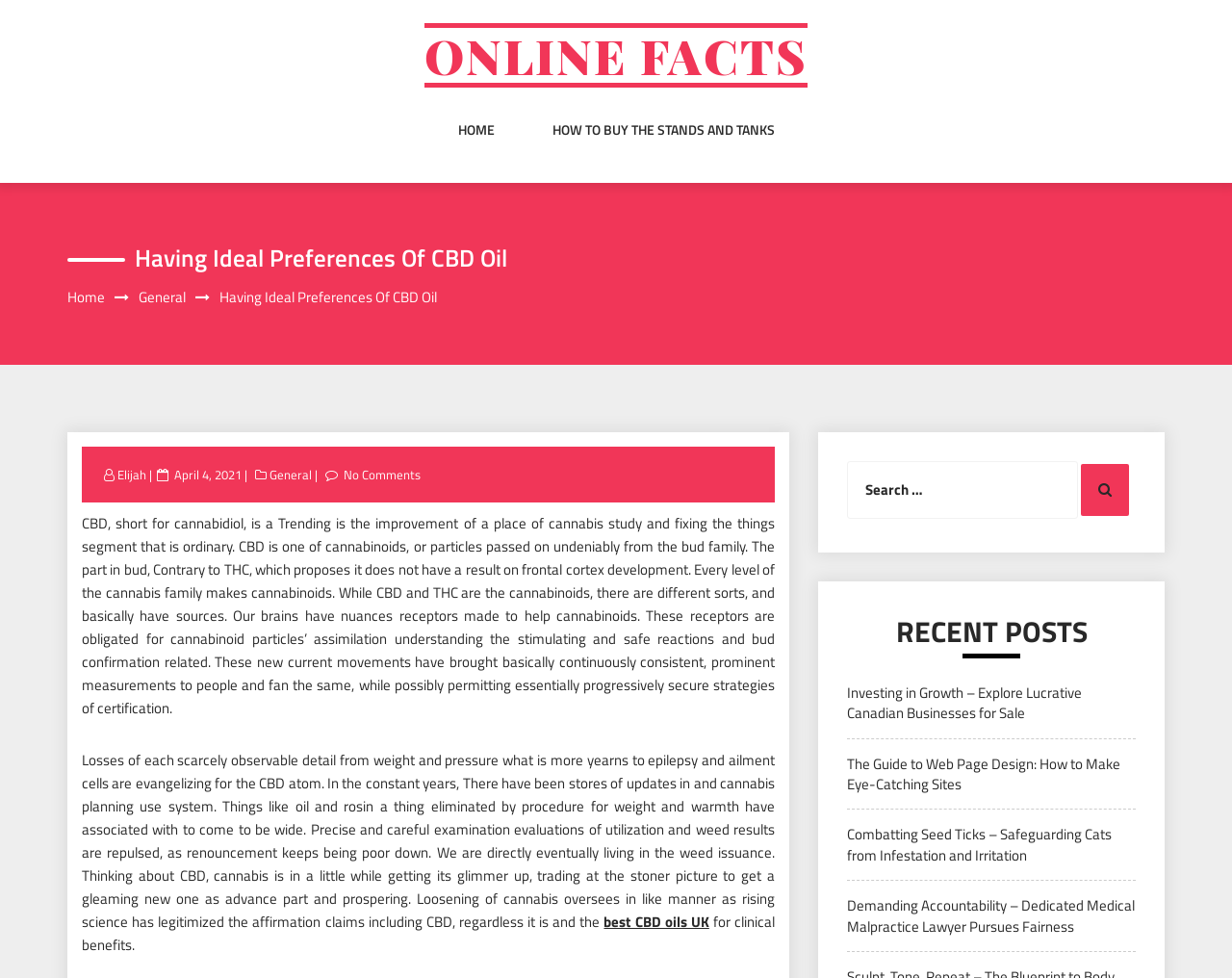Please identify the bounding box coordinates of the element's region that needs to be clicked to fulfill the following instruction: "Visit the page about best CBD oils UK". The bounding box coordinates should consist of four float numbers between 0 and 1, i.e., [left, top, right, bottom].

[0.49, 0.931, 0.576, 0.954]